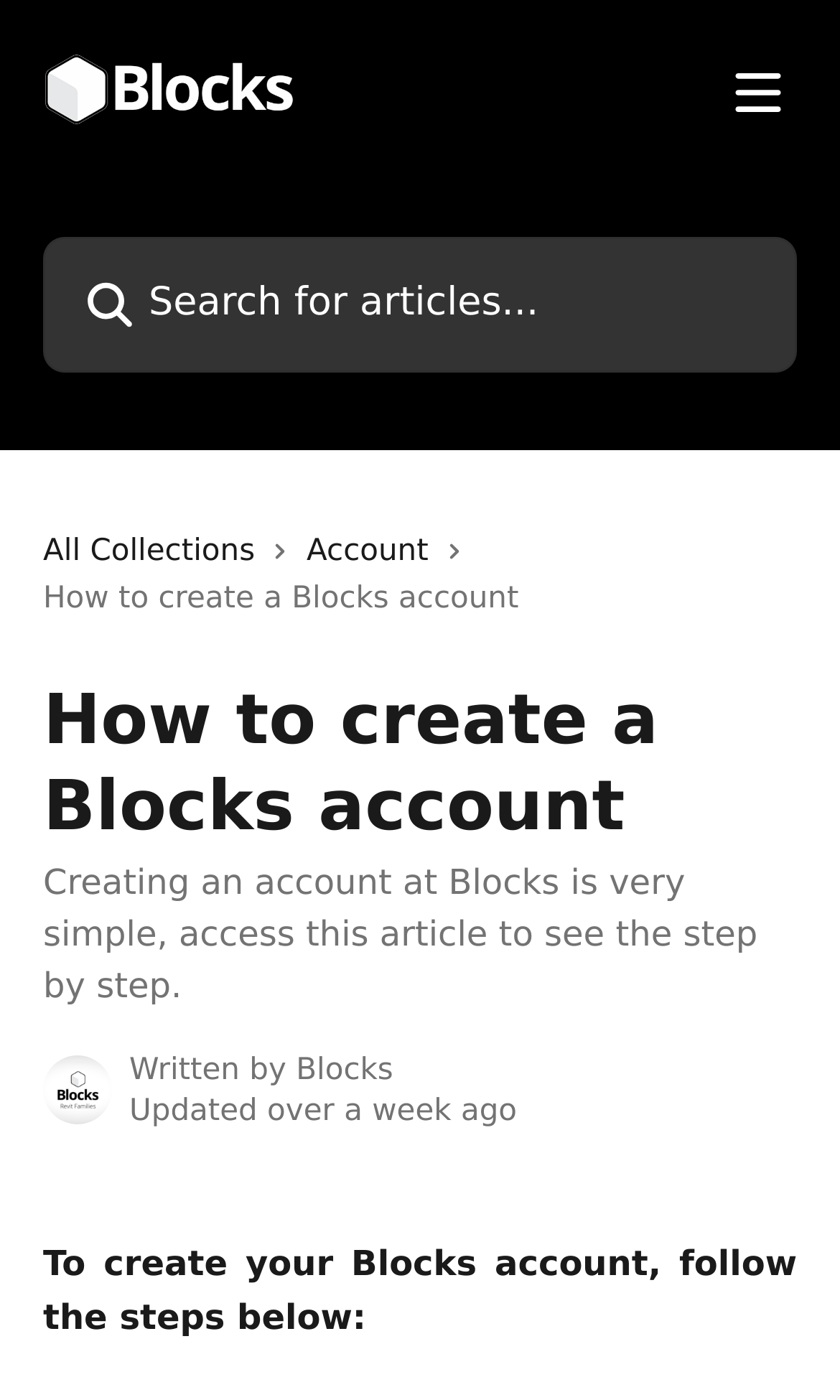Give an in-depth explanation of the webpage layout and content.

The webpage is about creating a Blocks account, with a clear and concise title "How to create a Blocks account | Blocks FAQ" at the top. Below the title, there is a header section with a link to "Blocks FAQ" accompanied by an image, a button to open a menu, and a search bar with a placeholder text "Search for articles...". 

To the right of the search bar, there is an image. Below the header section, there are three links: "All Collections", "Account", and an unlabeled link, each accompanied by an image. 

The main content of the webpage starts with a heading "How to create a Blocks account" followed by a brief introduction "Creating an account at Blocks is very simple, access this article to see the step by step." 

Below the introduction, there is an image of a Blocks avatar, and some information about the author and the update time of the article. The main content of the article starts with a paragraph "To create your Blocks account, follow the steps below:", which is likely to be followed by a step-by-step guide on creating a Blocks account.